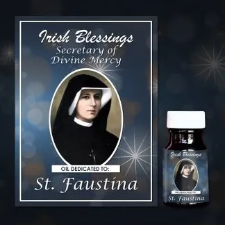What is written at the top of the label?
Based on the visual content, answer with a single word or a brief phrase.

Irish Blessings